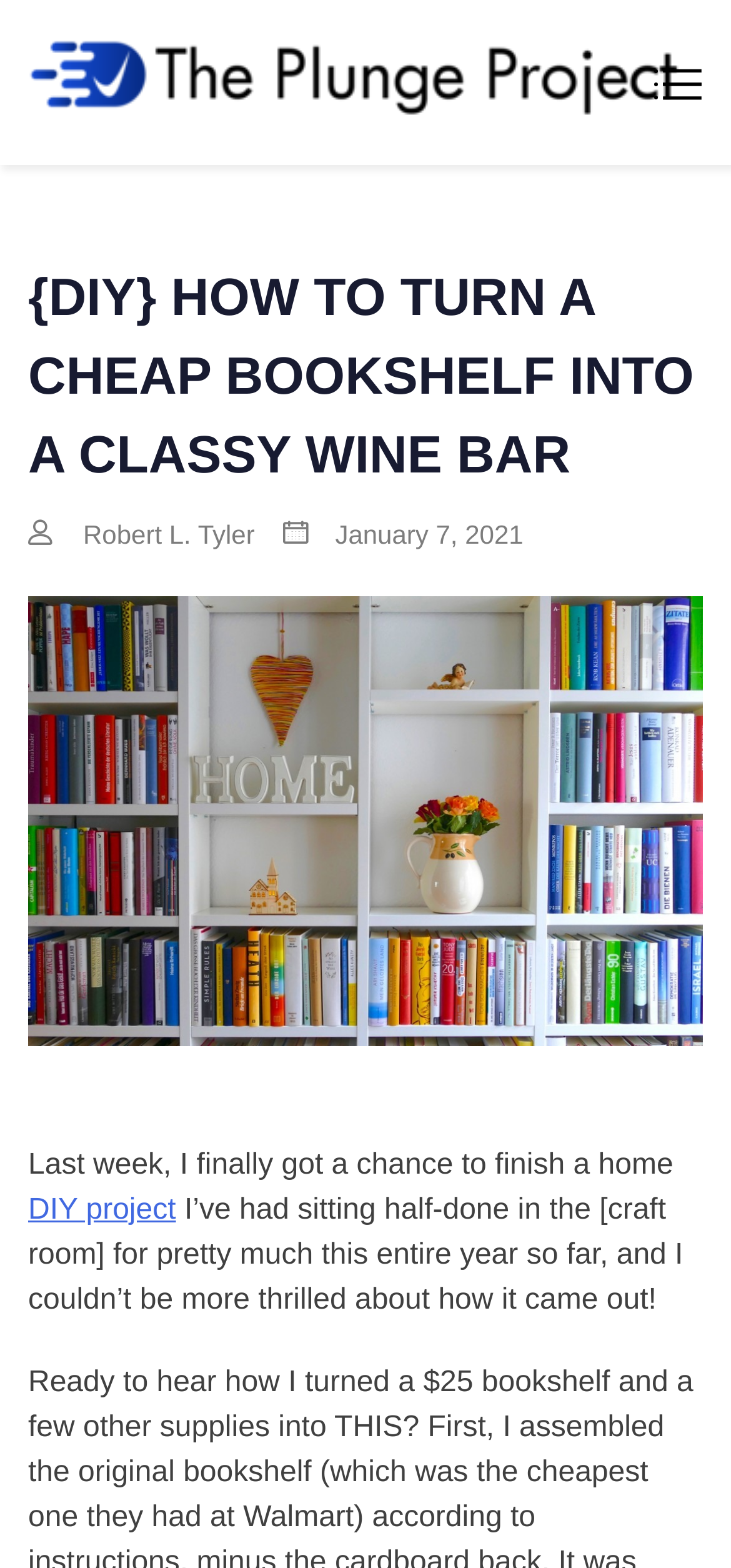Find the bounding box of the UI element described as: "parent_node: The Plunge Project". The bounding box coordinates should be given as four float values between 0 and 1, i.e., [left, top, right, bottom].

[0.026, 0.012, 0.933, 0.081]